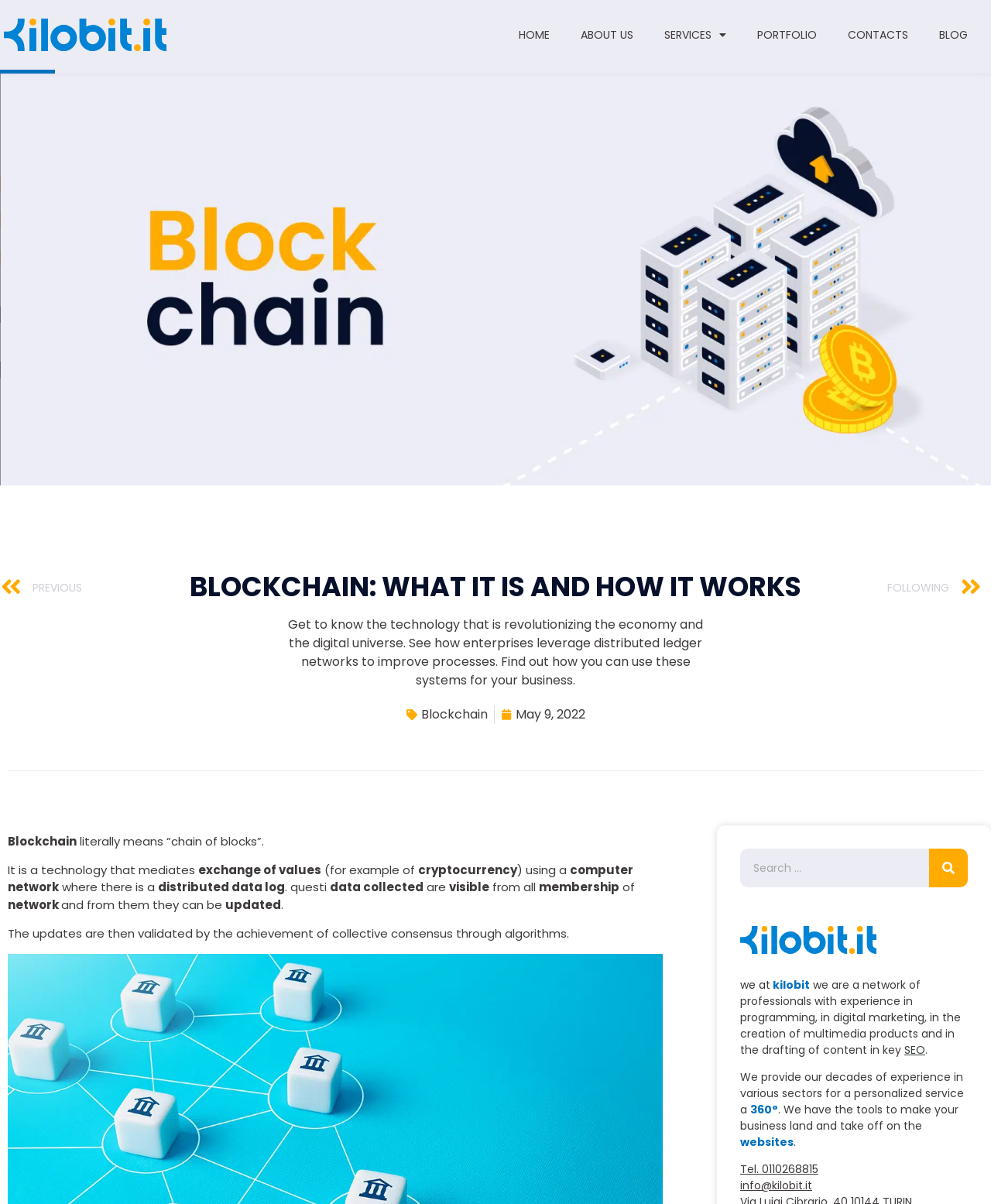Kindly provide the bounding box coordinates of the section you need to click on to fulfill the given instruction: "Read about Blockchain".

[0.425, 0.586, 0.492, 0.601]